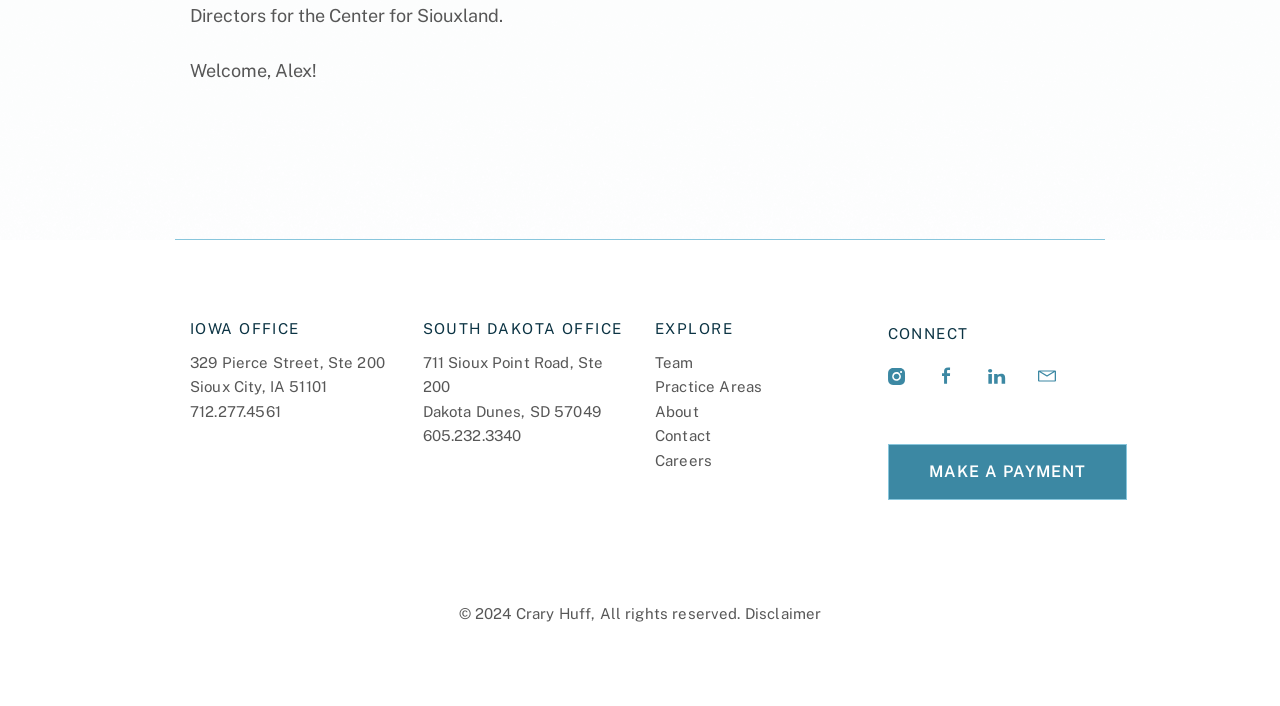Please look at the image and answer the question with a detailed explanation: What is the address of the Iowa office?

I found the address of the Iowa office by looking at the static text elements under the 'IOWA OFFICE' heading, which mentions '329 Pierce Street, Ste 200' as the address.